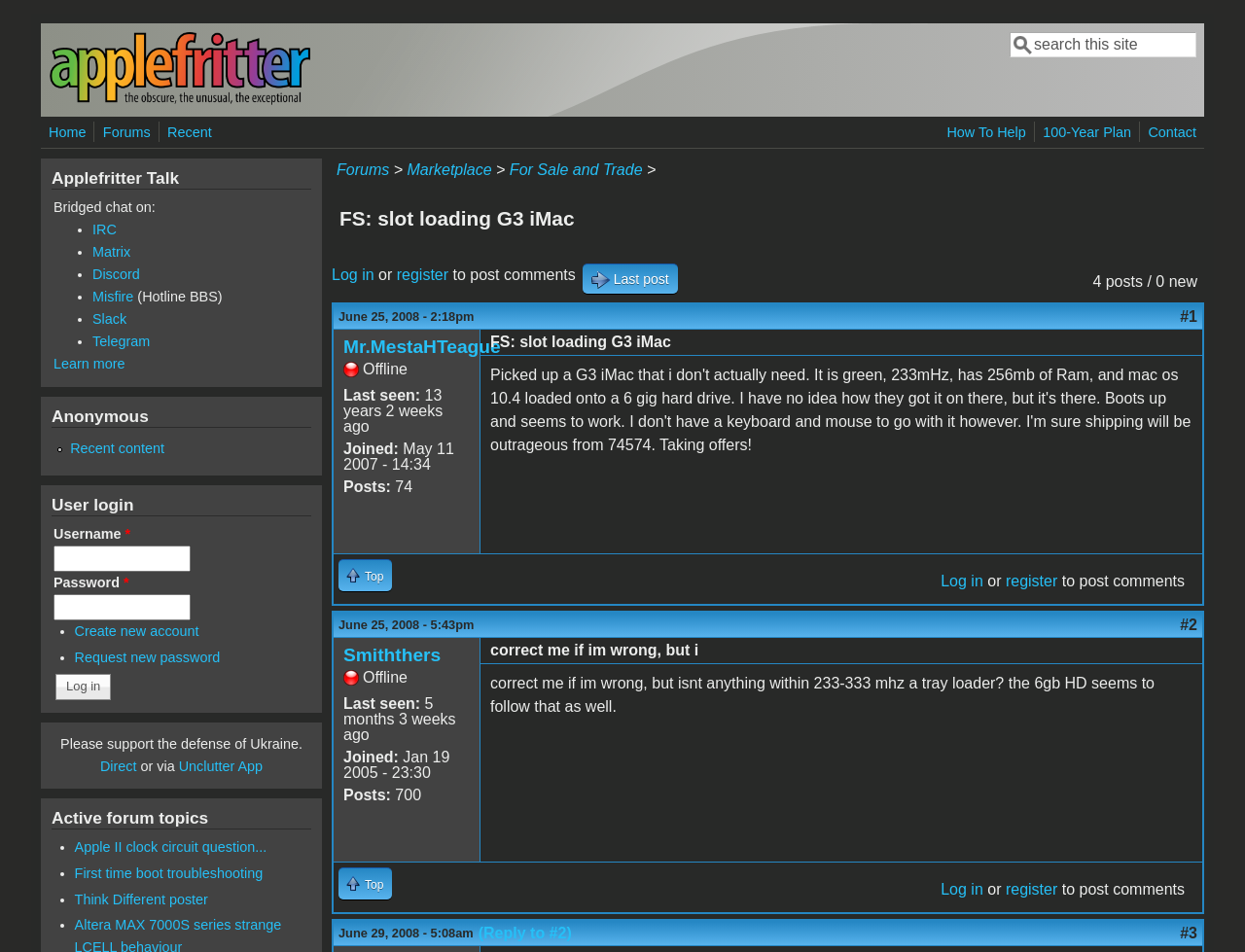How many options are there for bridged chat?
Could you answer the question with a detailed and thorough explanation?

The number of options for bridged chat can be found in the list of links with the text 'IRC', 'Matrix', 'Discord', 'Misfire', and 'Slack' which are located in the 'Applefritter Talk' section.